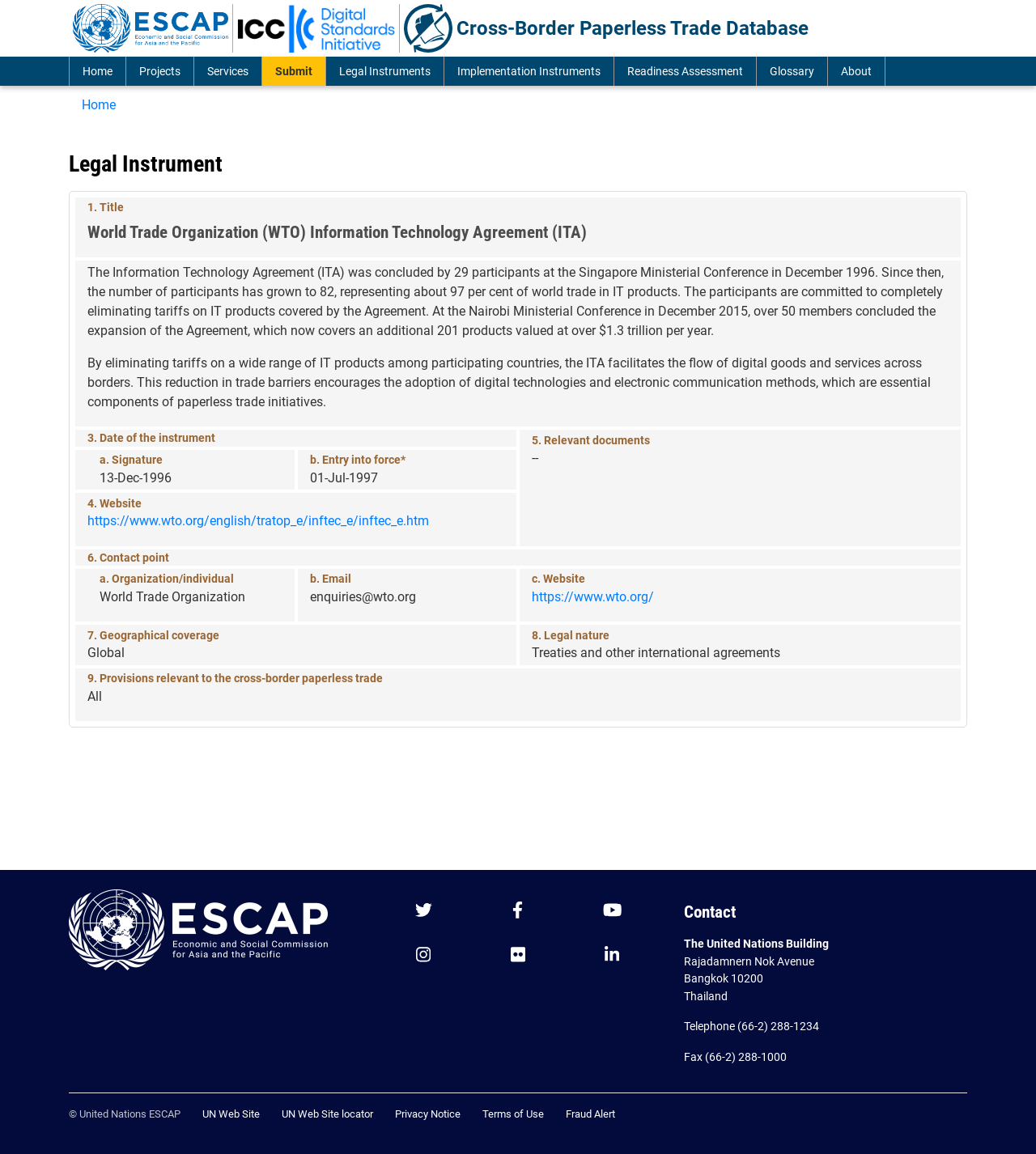Find the bounding box coordinates of the clickable area required to complete the following action: "Click the 'UNESCAP Logo' link".

[0.066, 0.004, 0.225, 0.046]